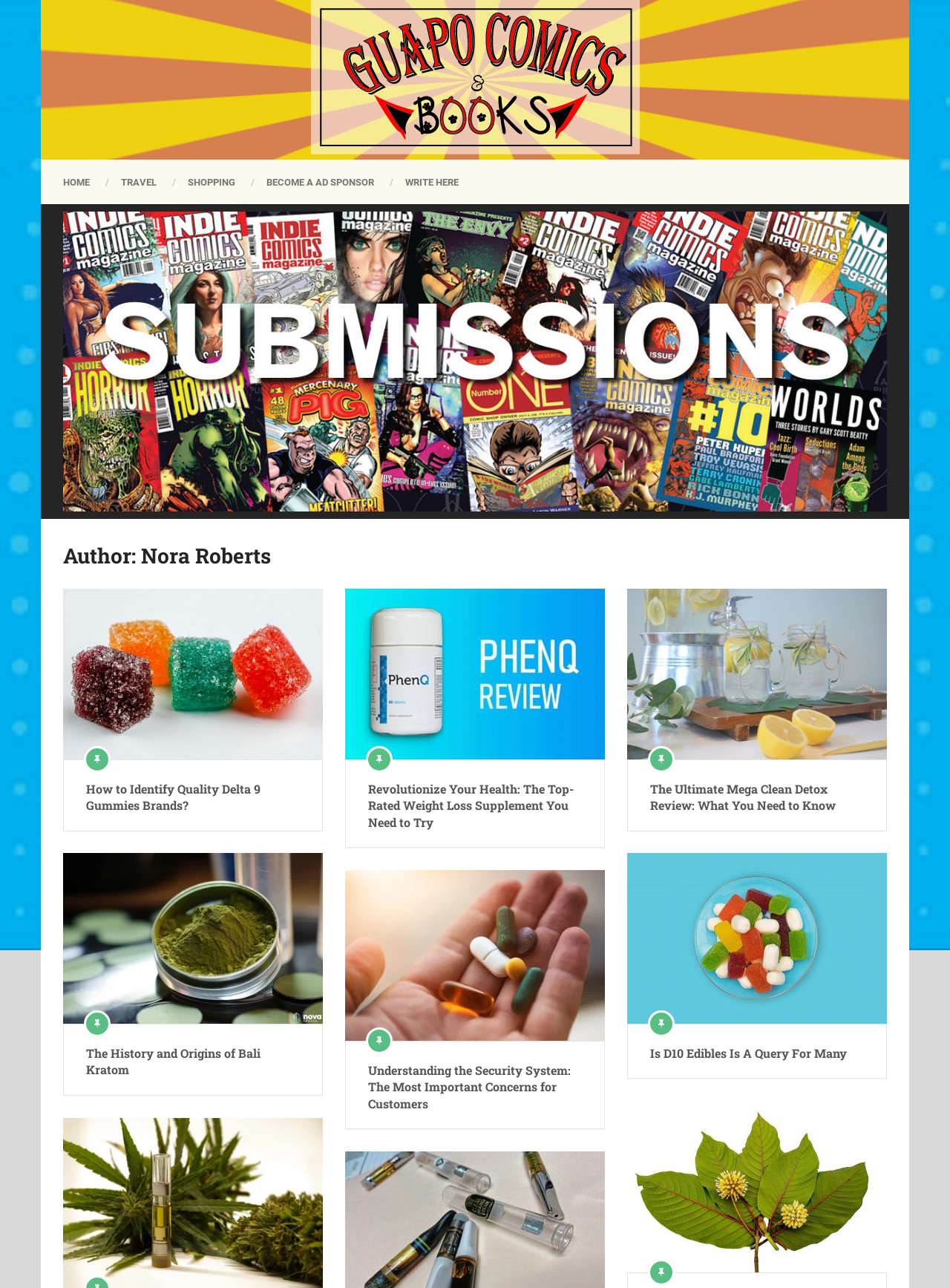How many articles are on the webpage?
Provide a short answer using one word or a brief phrase based on the image.

5